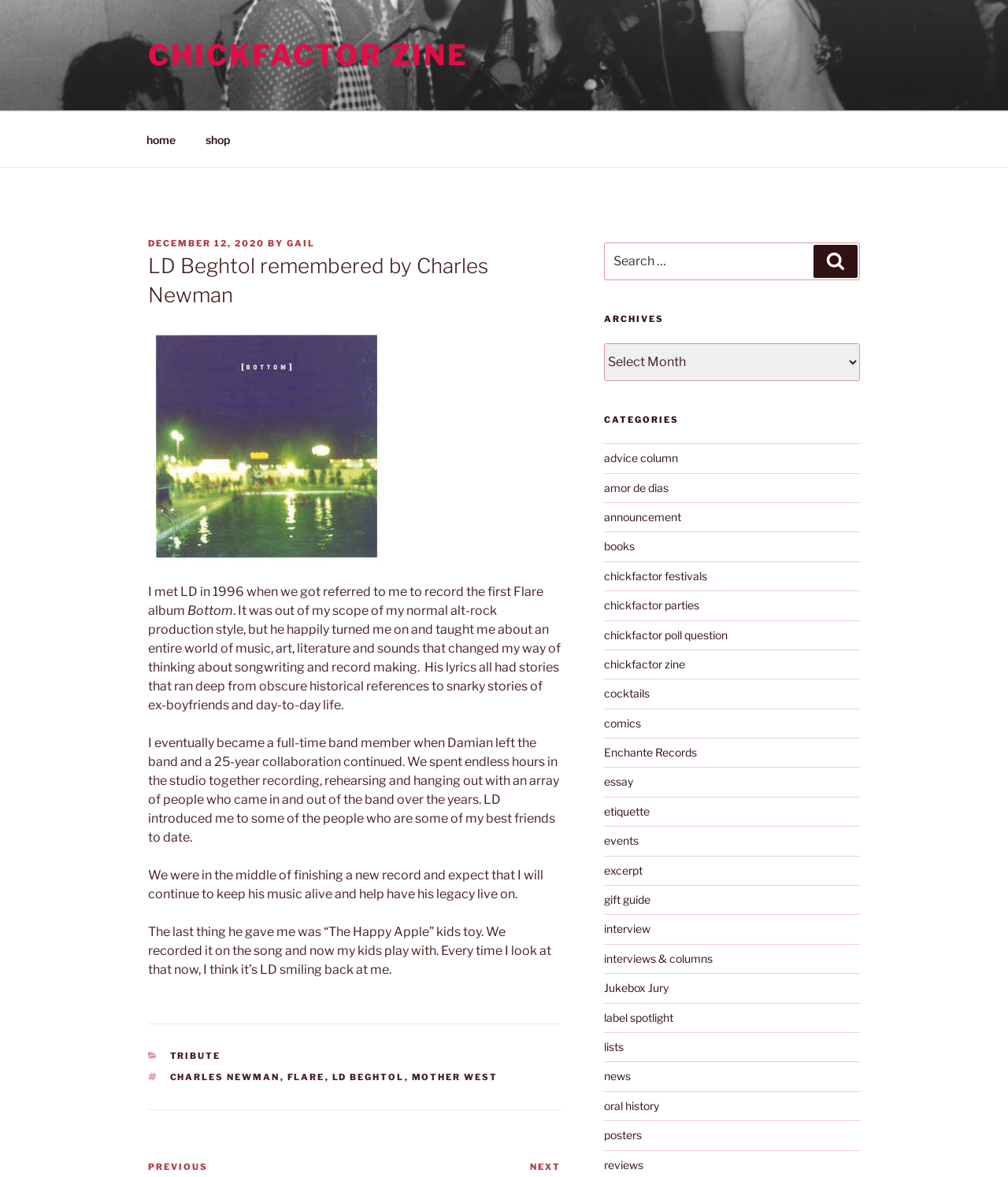Please locate the bounding box coordinates of the element that should be clicked to complete the given instruction: "View archives".

[0.599, 0.266, 0.853, 0.277]